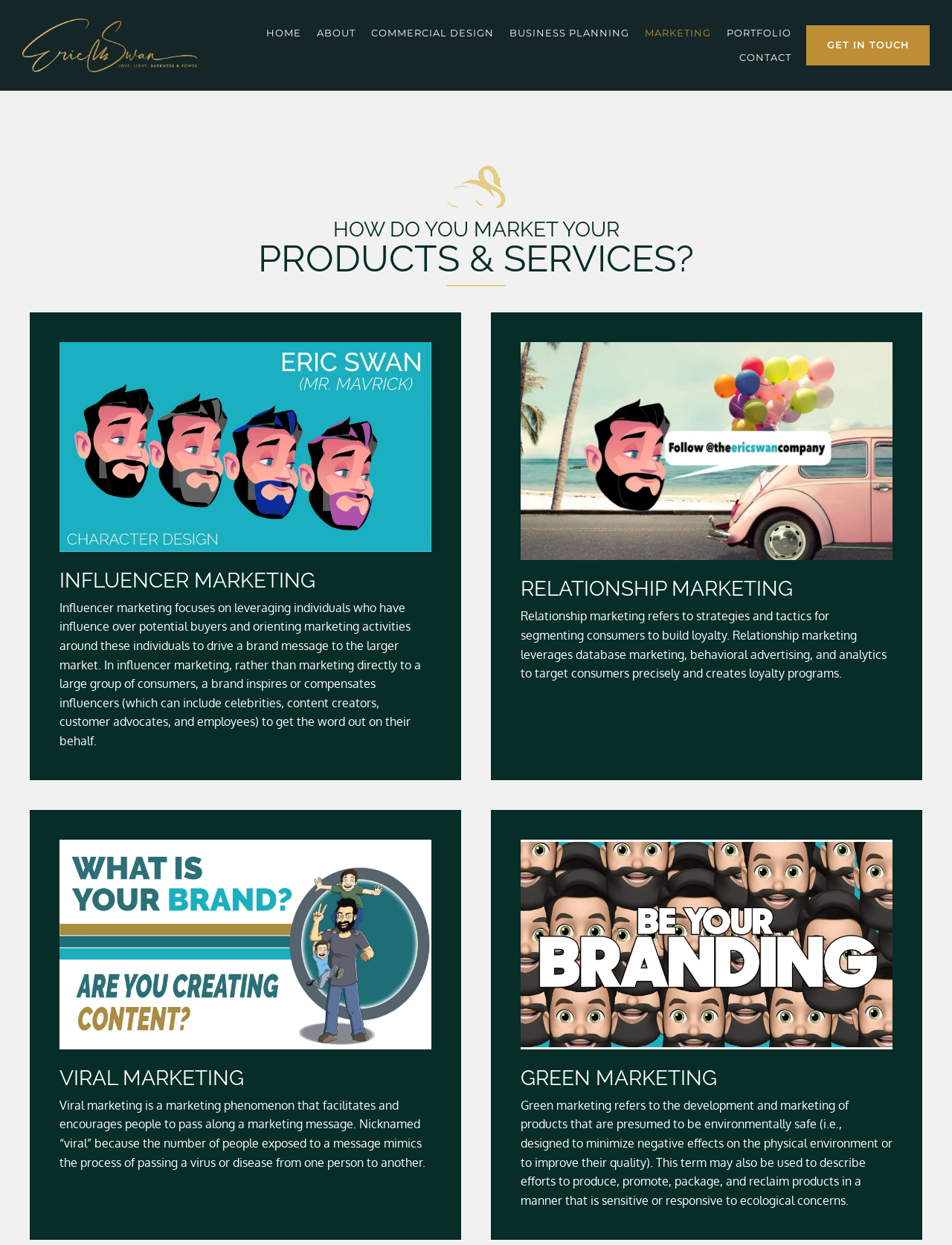Determine the bounding box coordinates for the element that should be clicked to follow this instruction: "Search this website". The coordinates should be given as four float numbers between 0 and 1, in the format [left, top, right, bottom].

None